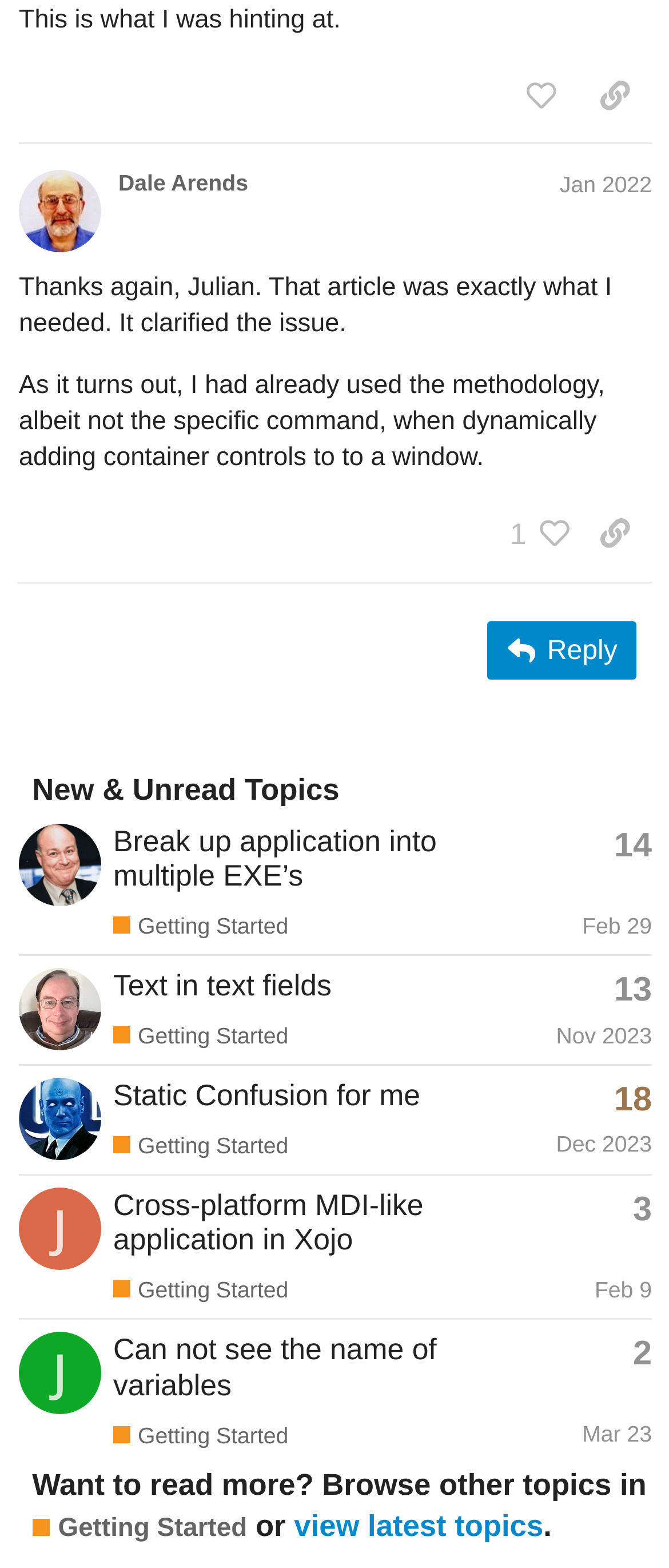Please find the bounding box coordinates of the element that you should click to achieve the following instruction: "view latest topics". The coordinates should be presented as four float numbers between 0 and 1: [left, top, right, bottom].

[0.44, 0.962, 0.812, 0.984]